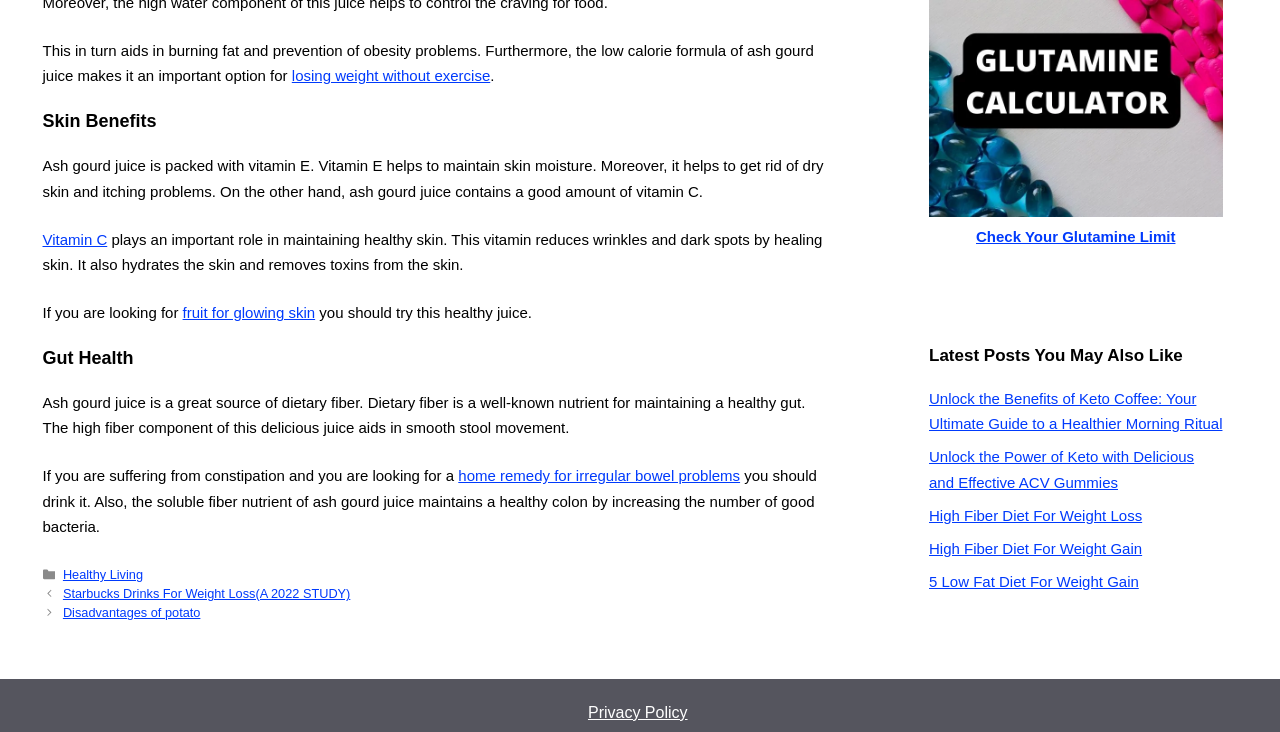Given the following UI element description: "Check Your Glutamine Limit", find the bounding box coordinates in the webpage screenshot.

[0.762, 0.311, 0.918, 0.335]